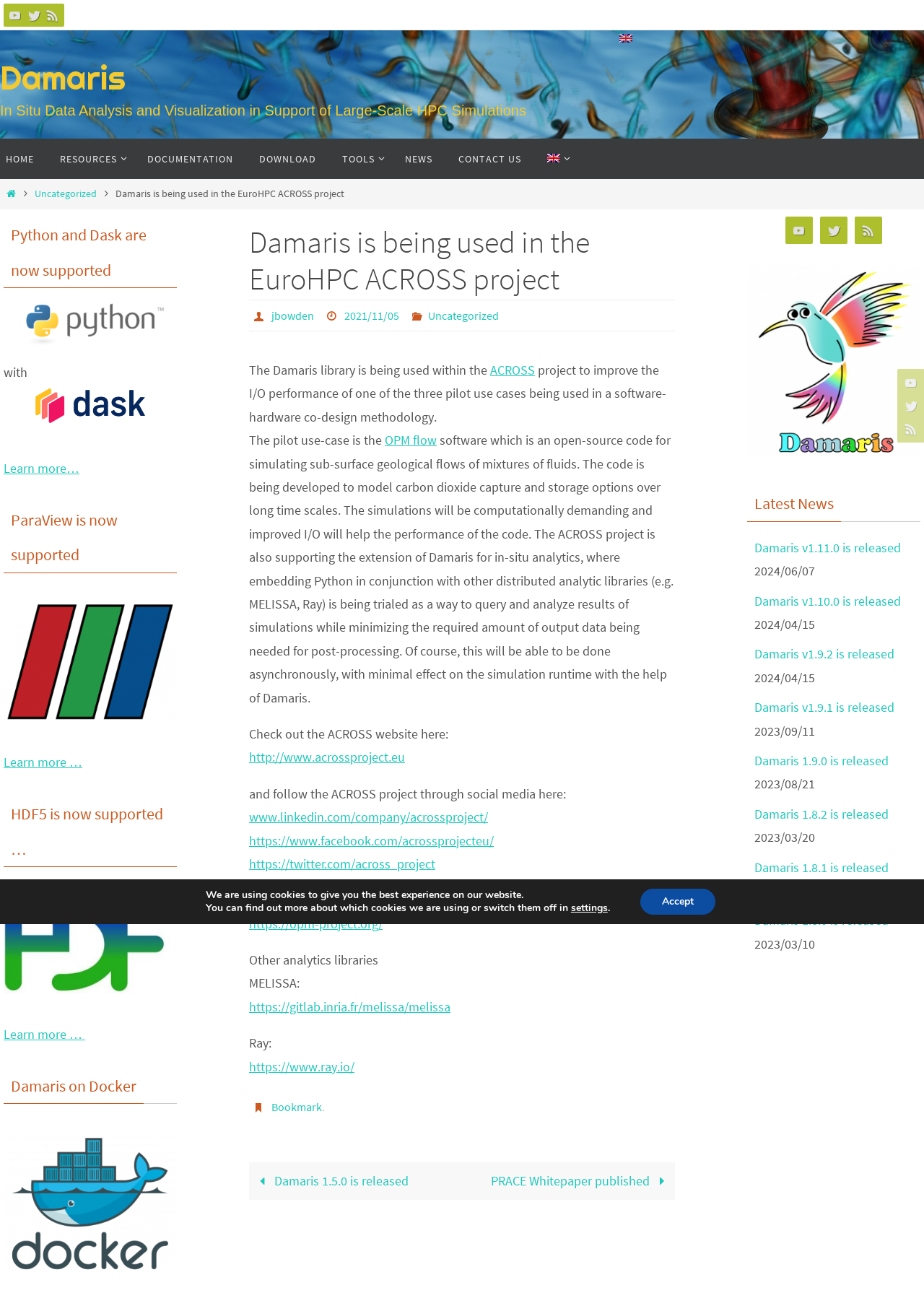Could you specify the bounding box coordinates for the clickable section to complete the following instruction: "Click on 'APPLE'"?

None